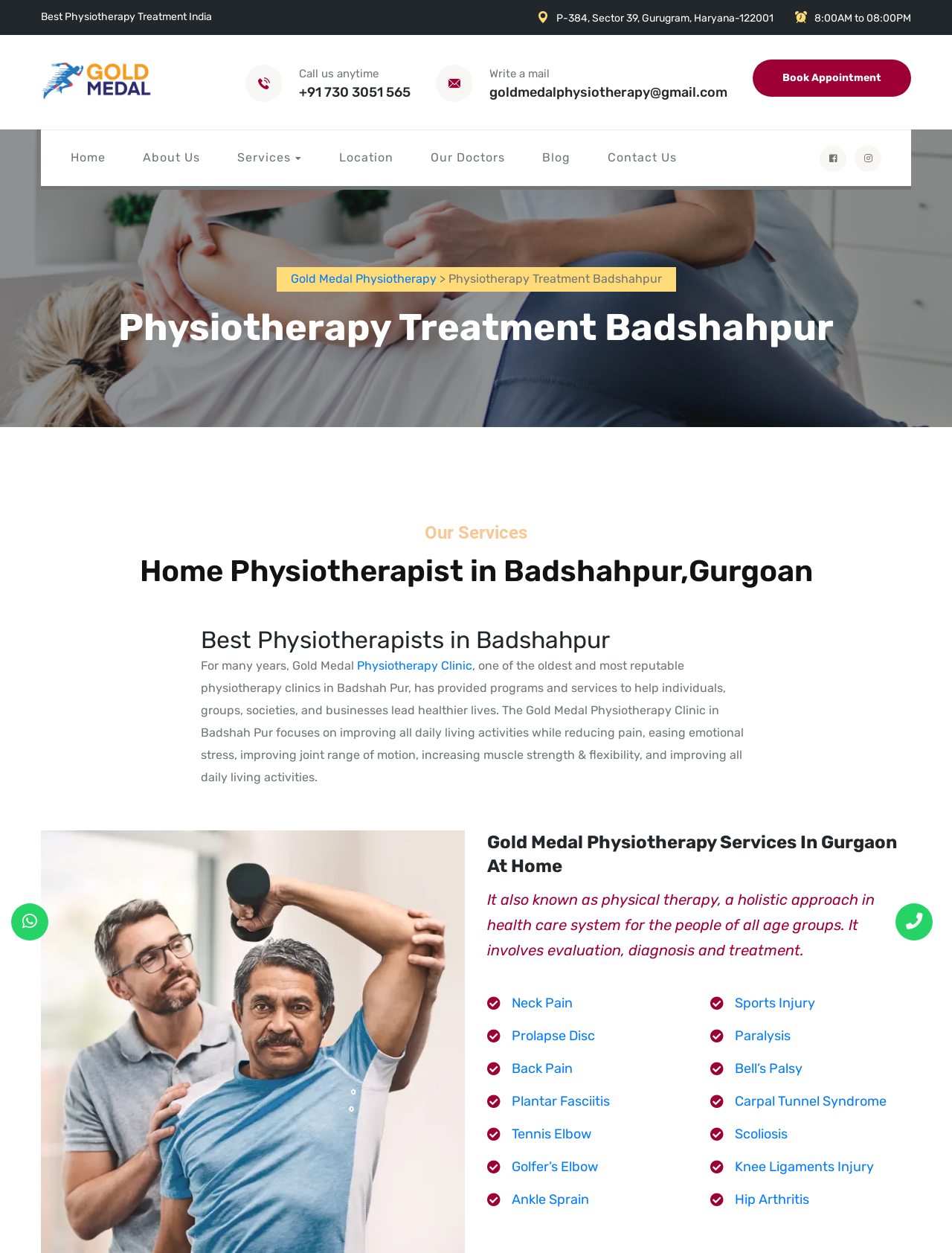Determine the bounding box coordinates of the region to click in order to accomplish the following instruction: "Call the phone number". Provide the coordinates as four float numbers between 0 and 1, specifically [left, top, right, bottom].

[0.314, 0.066, 0.431, 0.081]